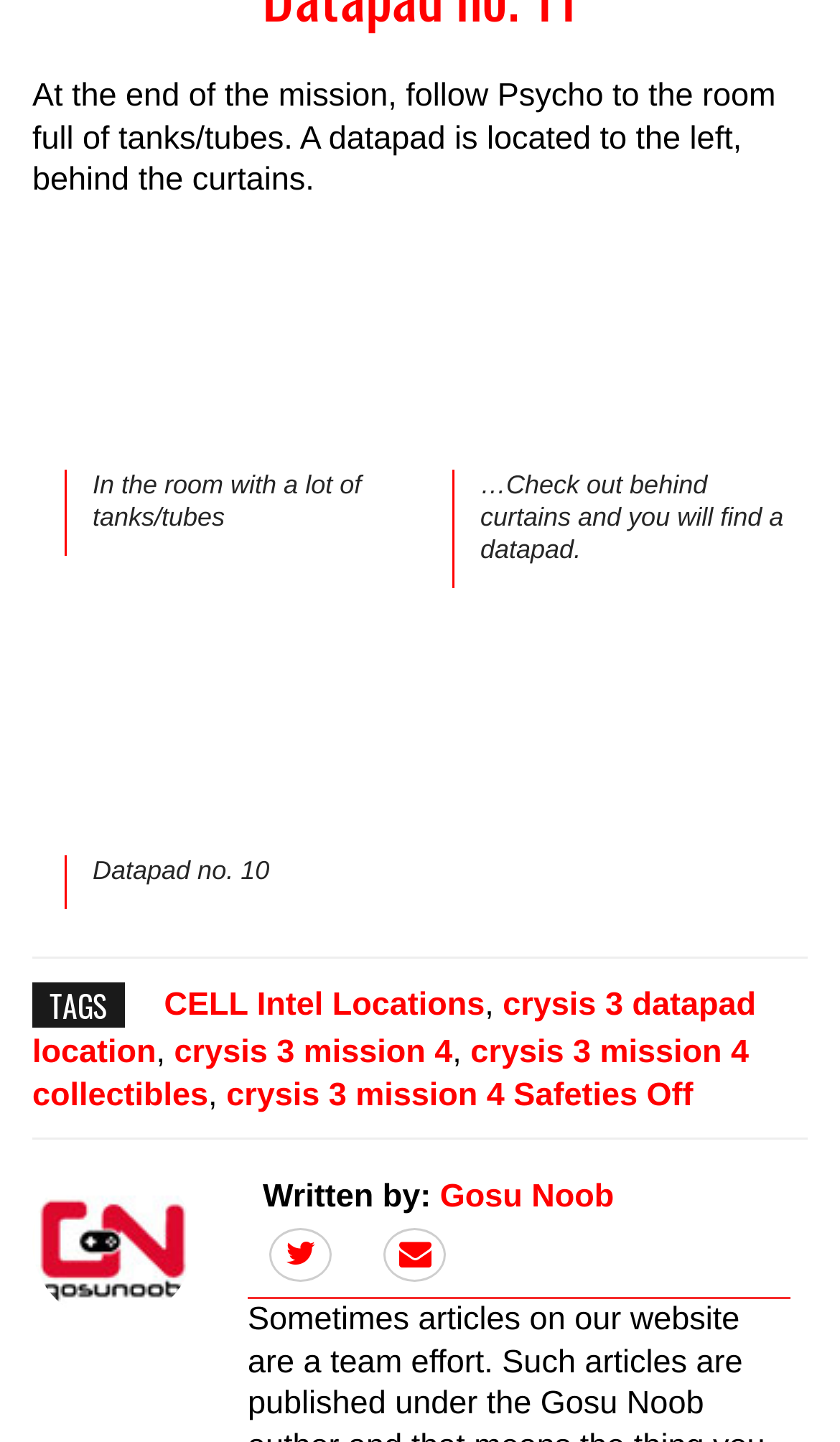Can you specify the bounding box coordinates for the region that should be clicked to fulfill this instruction: "Check out CELL Intel Locations".

[0.195, 0.684, 0.577, 0.71]